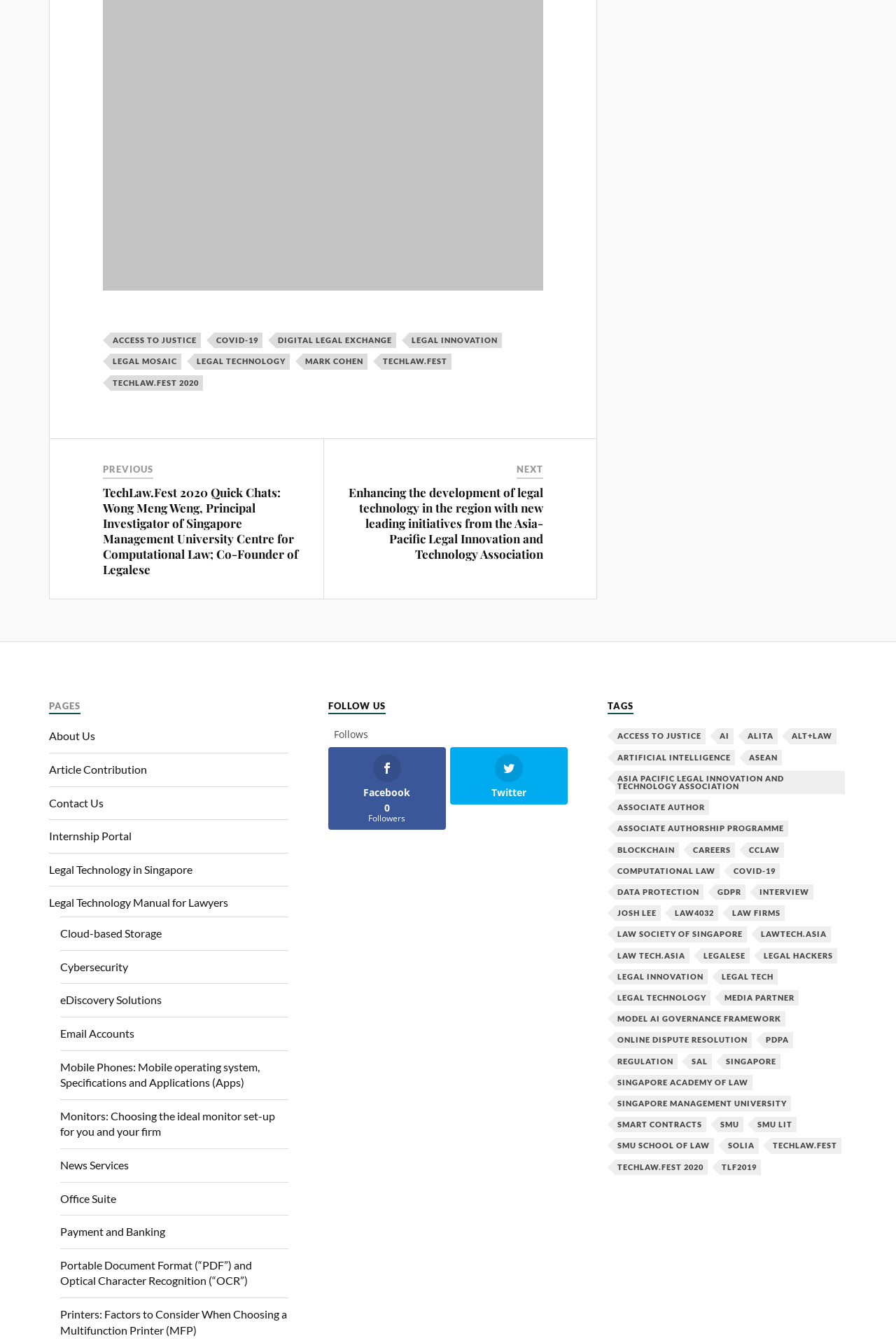Please give the bounding box coordinates of the area that should be clicked to fulfill the following instruction: "Click on ACCESS TO JUSTICE". The coordinates should be in the format of four float numbers from 0 to 1, i.e., [left, top, right, bottom].

[0.123, 0.248, 0.224, 0.259]